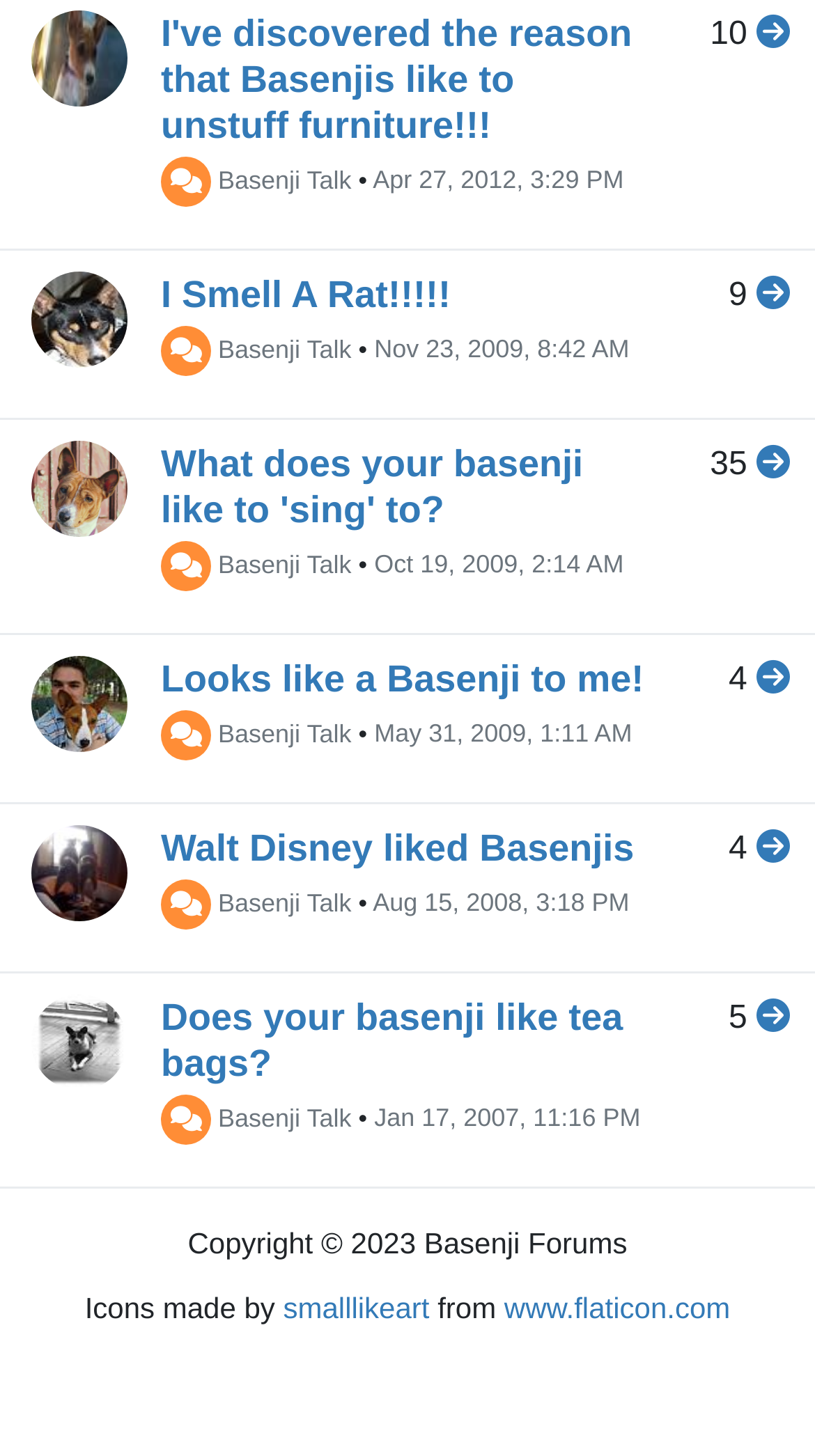How many posts are there on the first page?
Please respond to the question thoroughly and include all relevant details.

I counted the number of posts on the first page by looking at the headings and links on the page. There are 10 posts in total, each with a heading, link, and other details.